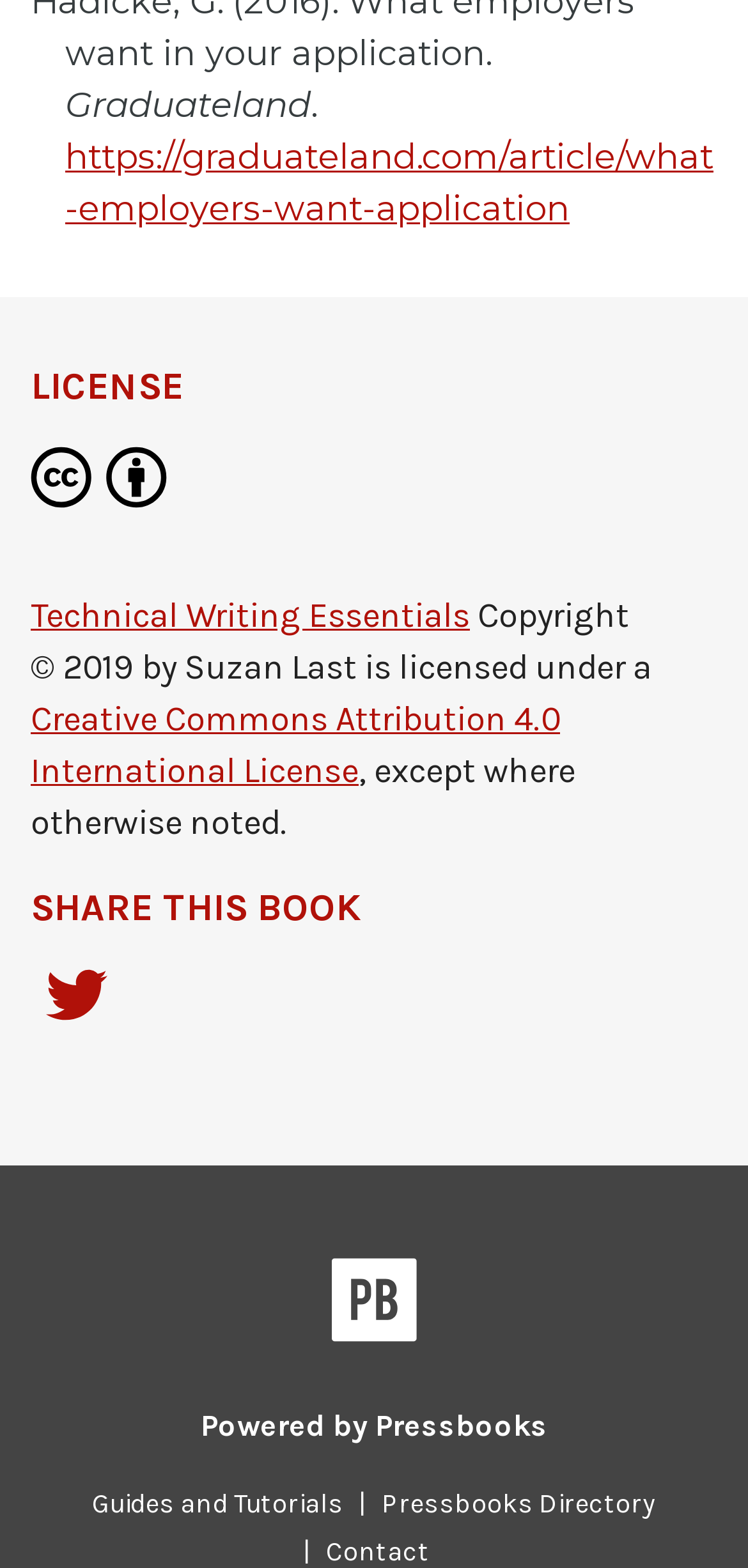Identify the bounding box coordinates for the element you need to click to achieve the following task: "Contact the author". The coordinates must be four float values ranging from 0 to 1, formatted as [left, top, right, bottom].

[0.415, 0.979, 0.595, 1.0]